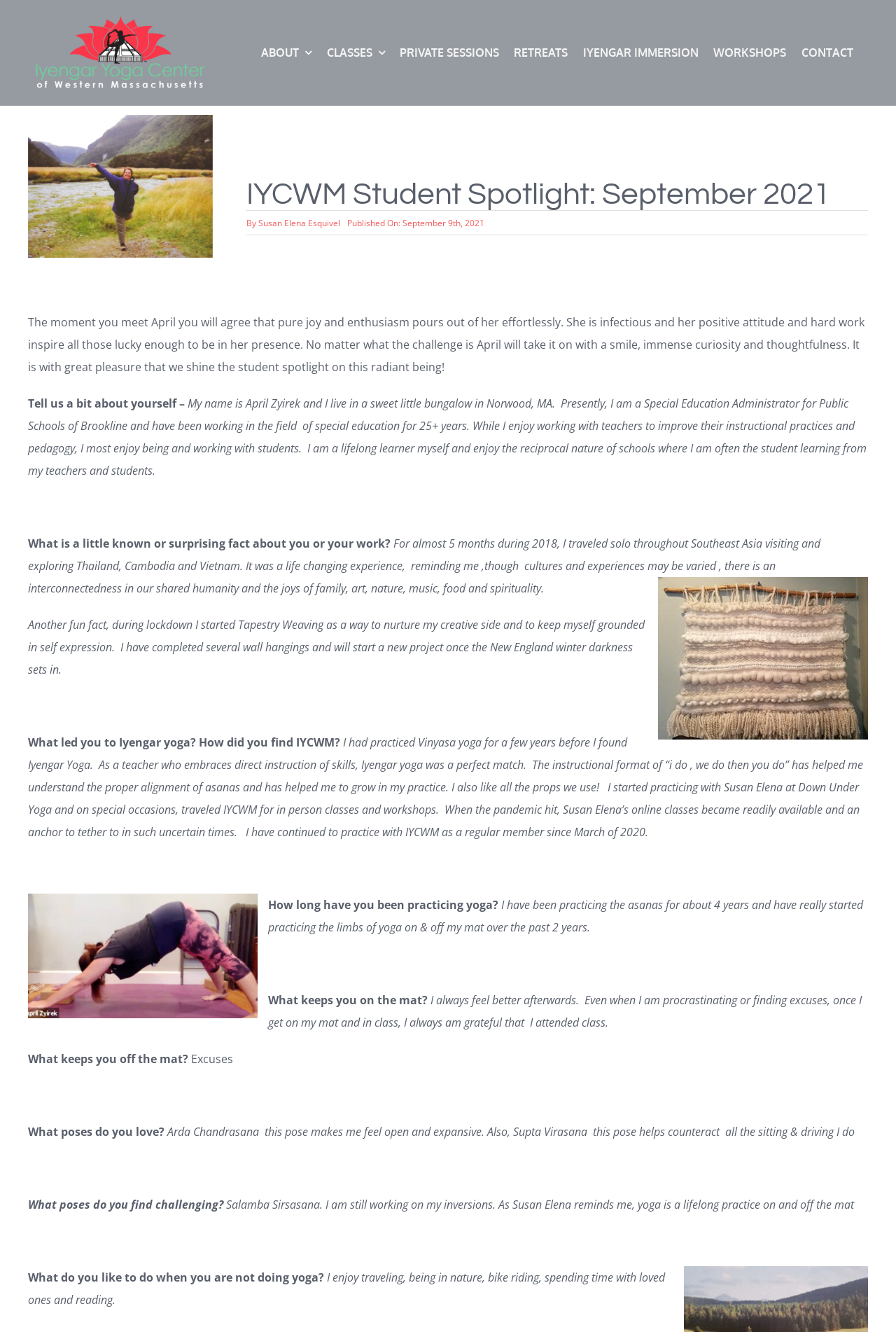Respond to the following question with a brief word or phrase:
What is the name of the person who introduced April to Iyengar yoga?

Susan Elena Esquivel